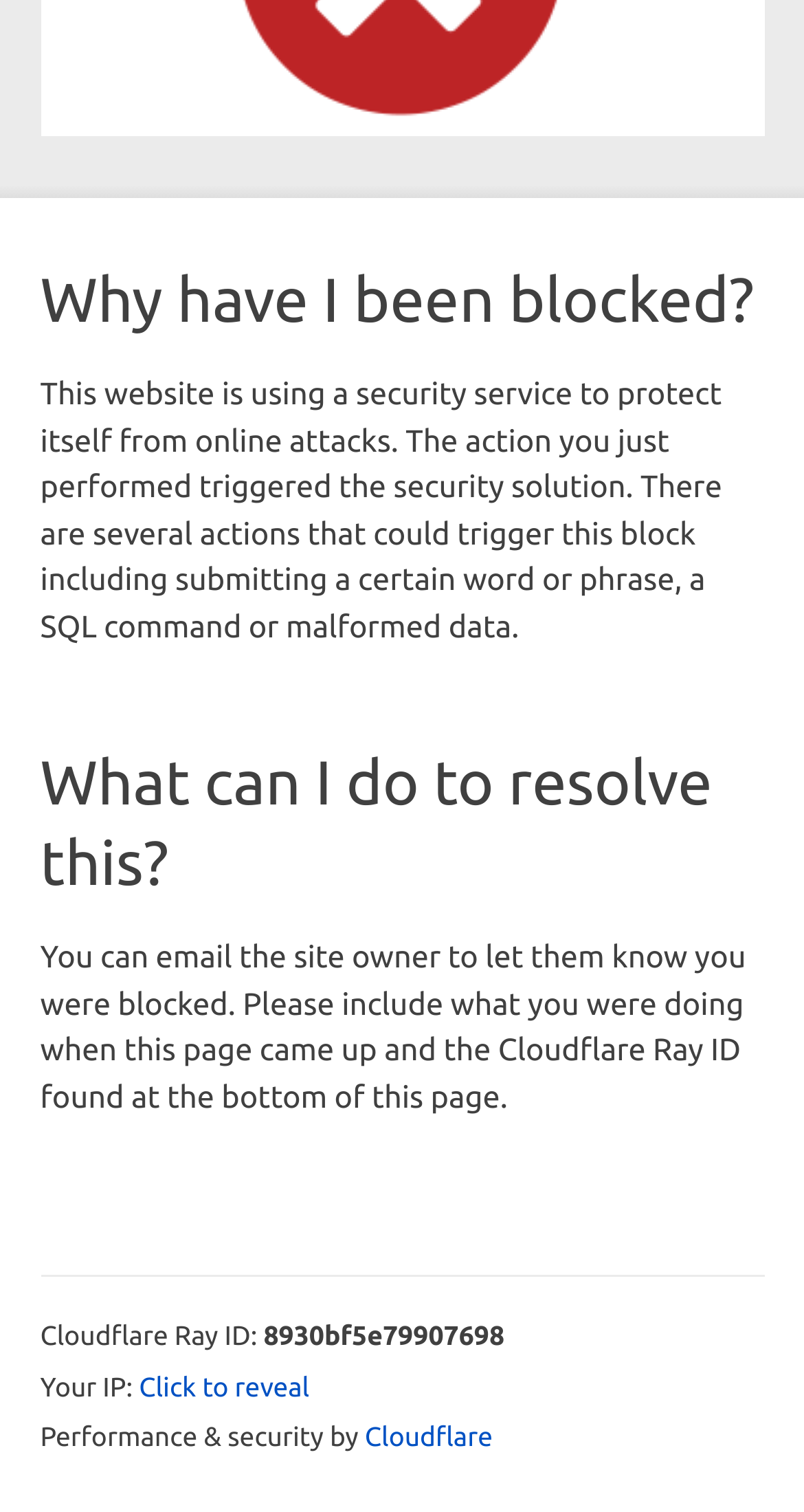Using the provided element description: "Cloudflare", identify the bounding box coordinates. The coordinates should be four floats between 0 and 1 in the order [left, top, right, bottom].

[0.454, 0.942, 0.613, 0.961]